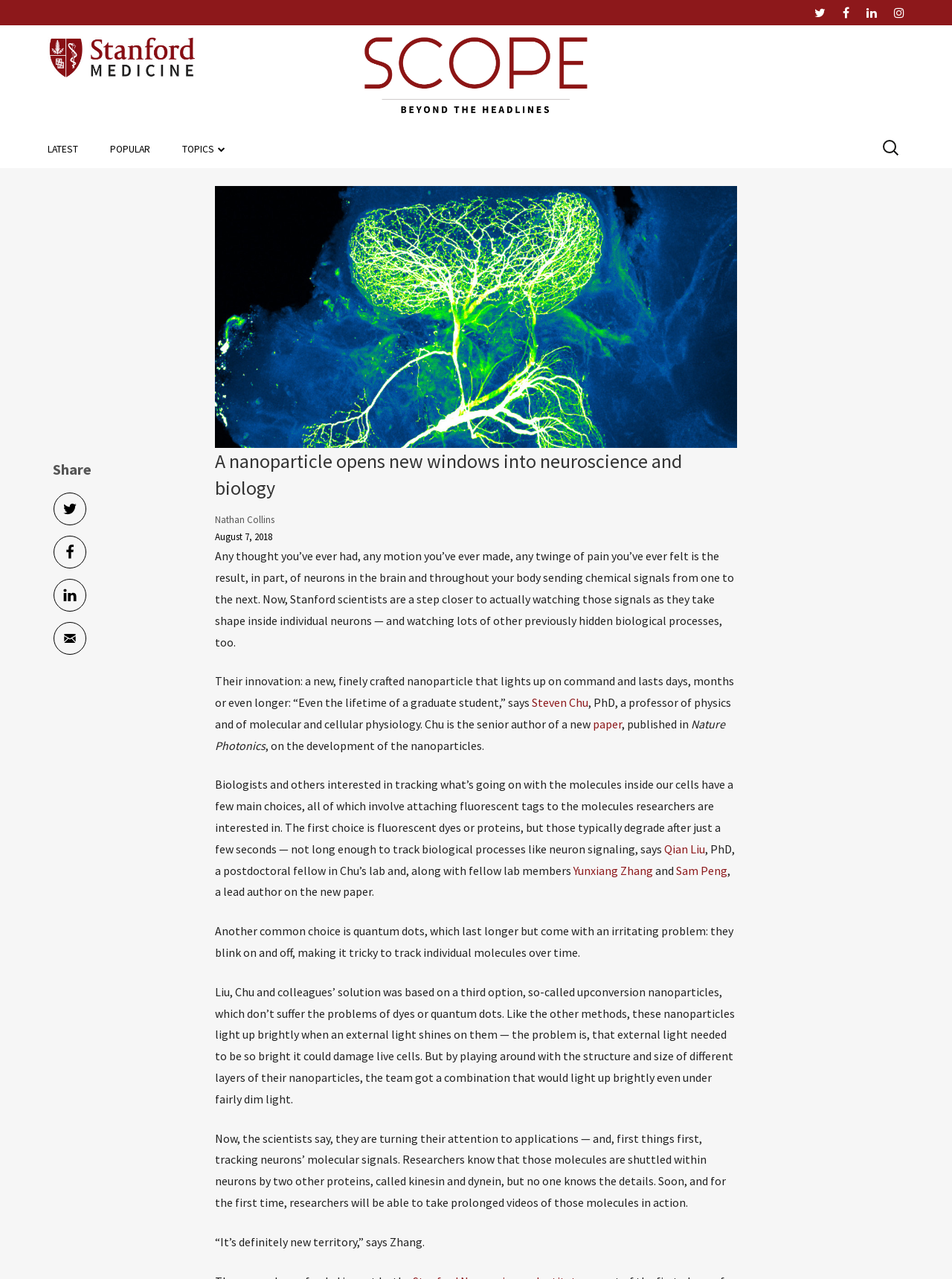Locate and extract the headline of this webpage.

A nanoparticle opens new windows into neuroscience and biology